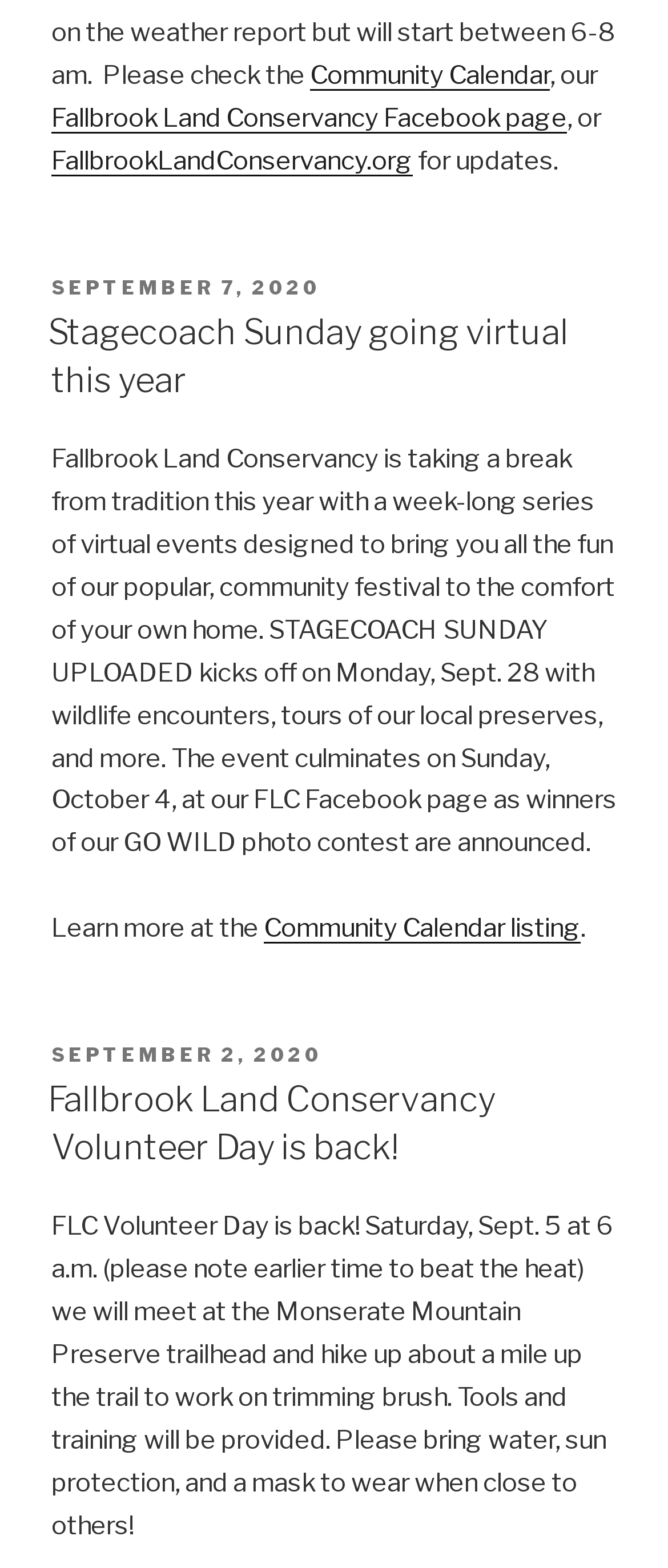What is the website of the Fallbrook Land Conservancy?
Look at the screenshot and respond with a single word or phrase.

FallbrookLandConservancy.org